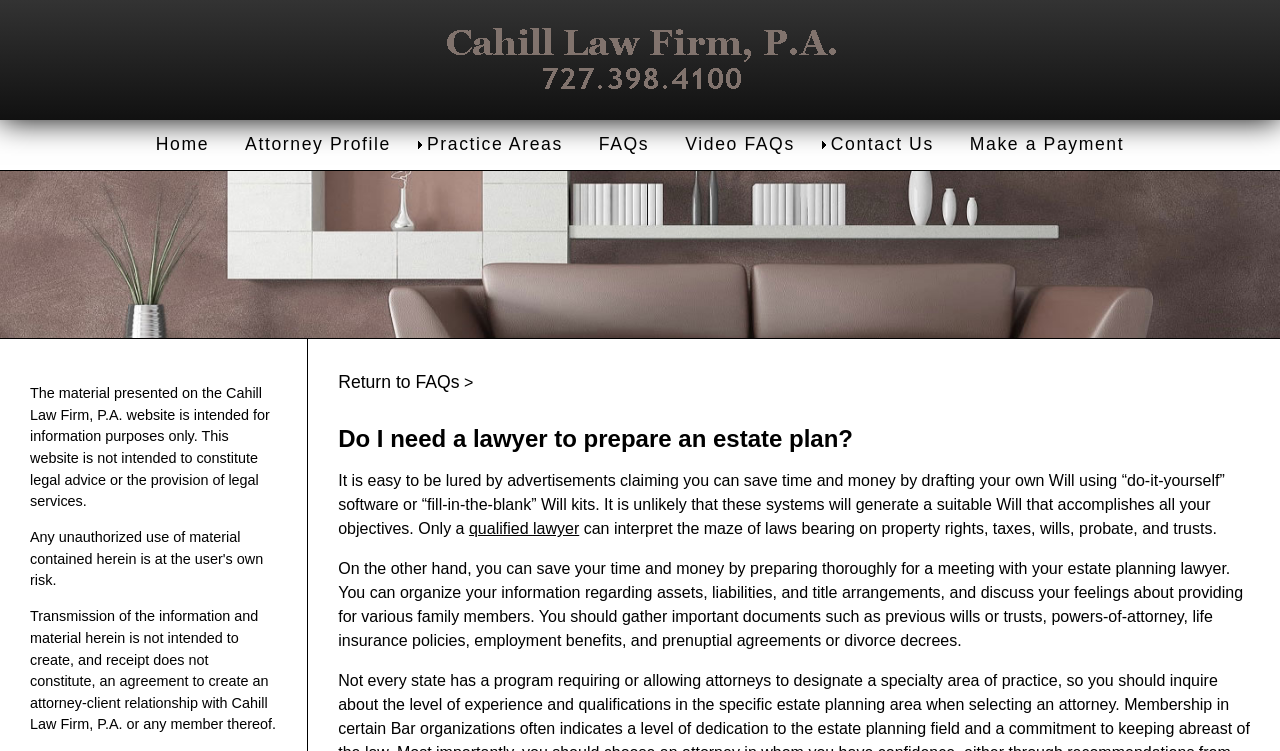What is the topic of the webpage?
Using the information presented in the image, please offer a detailed response to the question.

Based on the content of the webpage, it appears to be discussing the importance of having a lawyer to prepare an estate plan, and the benefits of preparing thoroughly for a meeting with an estate planning lawyer.